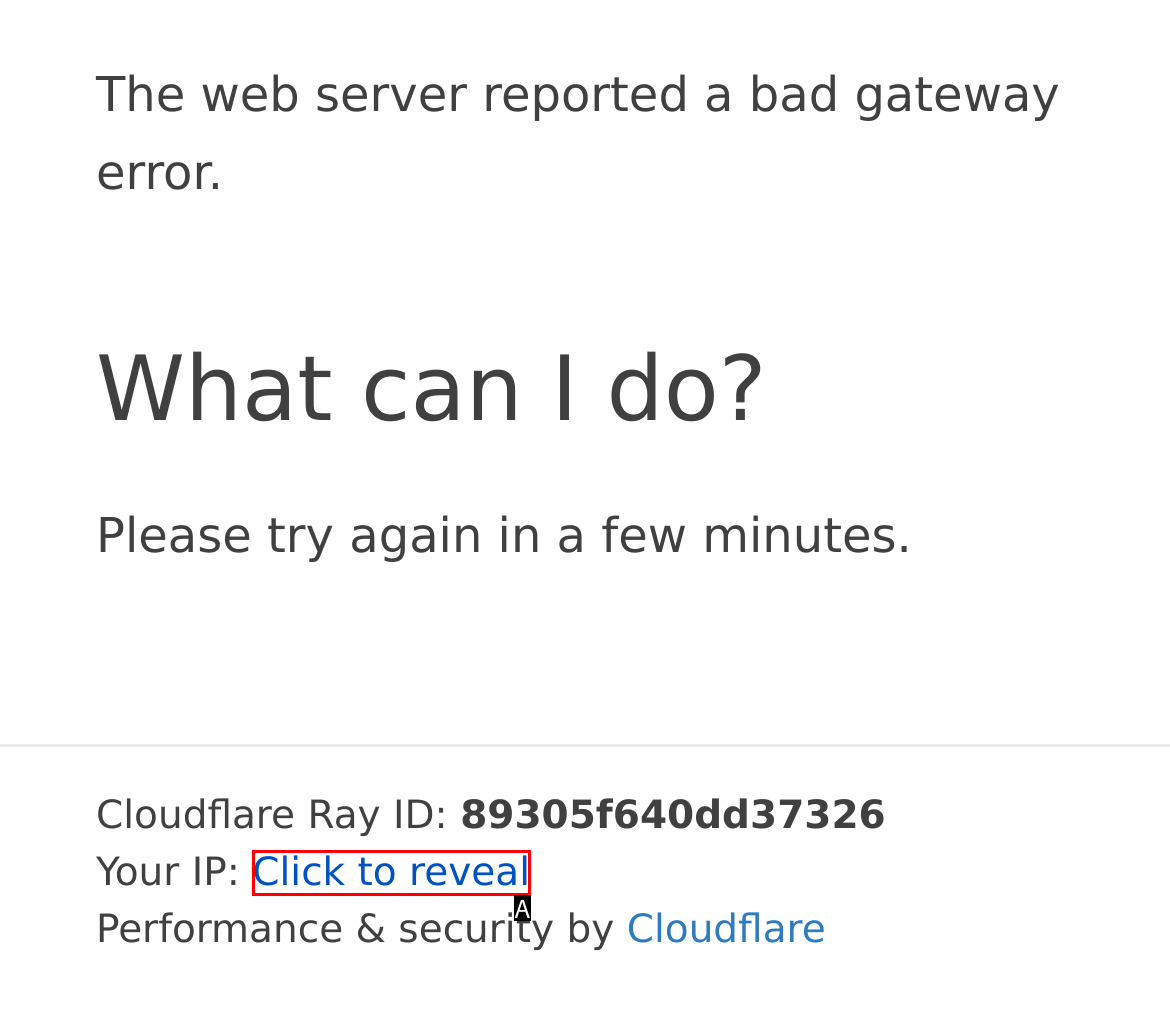From the choices given, find the HTML element that matches this description: Click to reveal. Answer with the letter of the selected option directly.

A